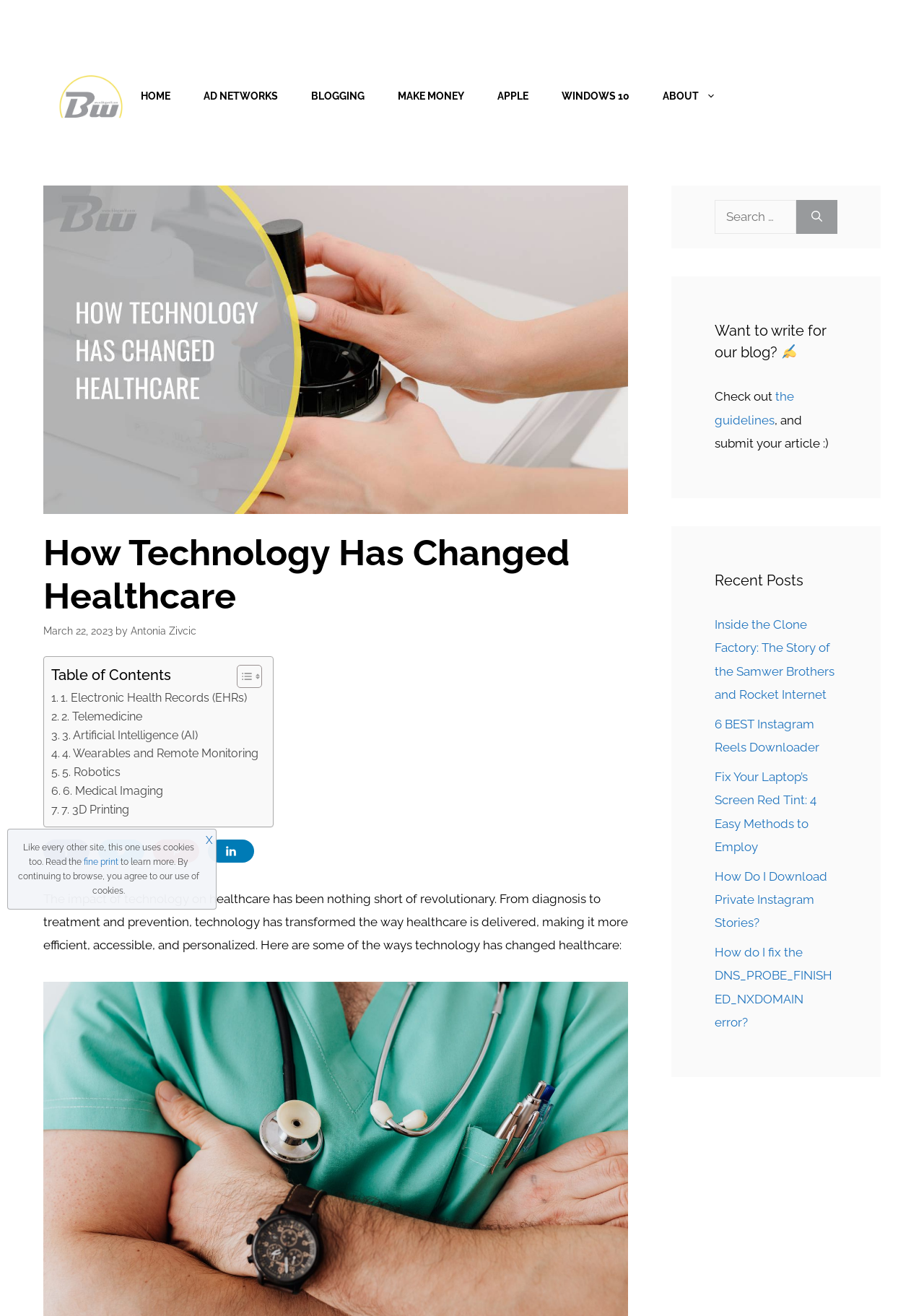Carefully examine the image and provide an in-depth answer to the question: What is the topic of the article?

The topic of the article can be found in the heading section, which says 'How Technology Has Changed Healthcare'. This is also supported by the meta description, which mentions the impact of technology on healthcare.